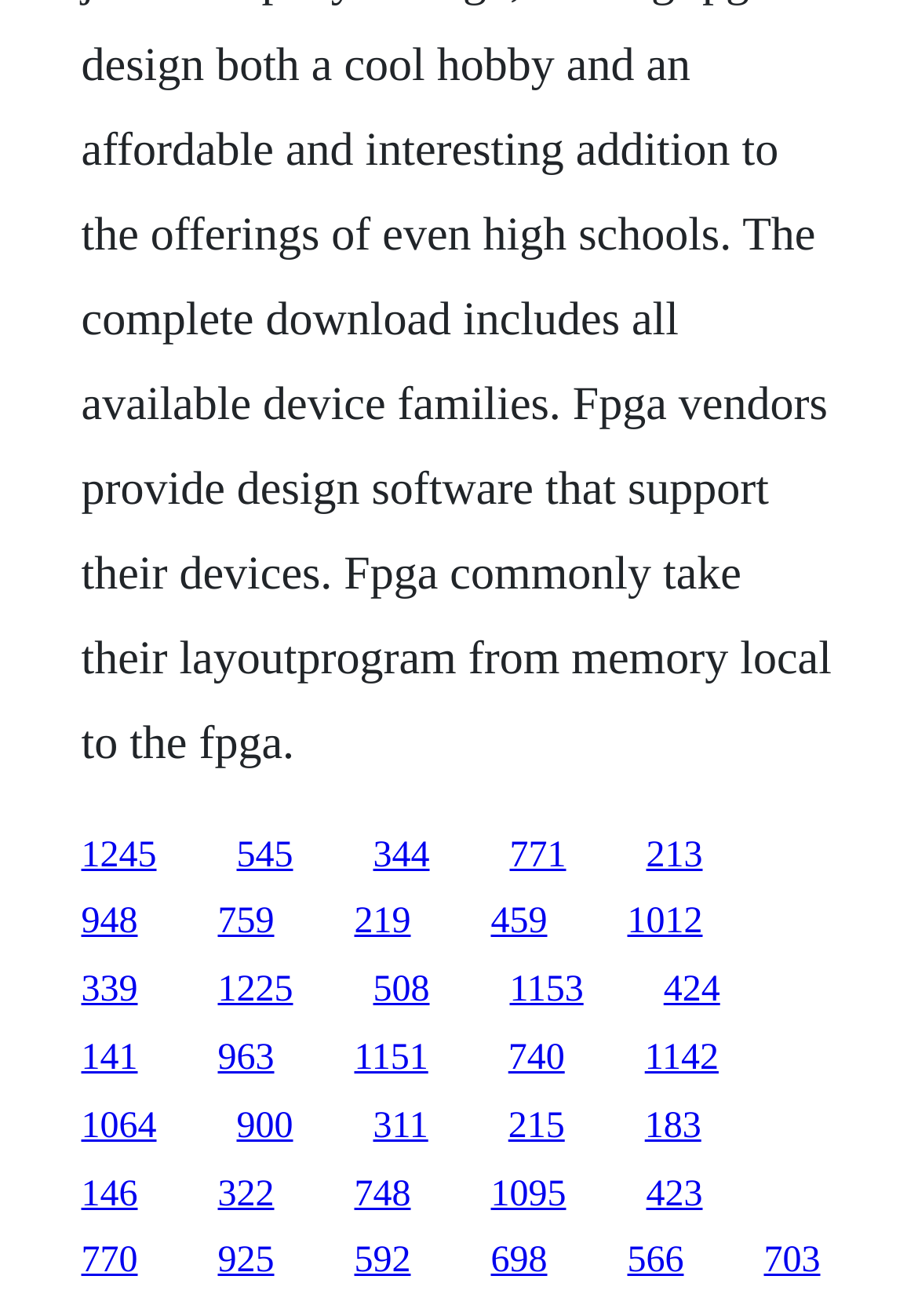What is the vertical position of the link '1245'?
Please provide a single word or phrase answer based on the image.

Above